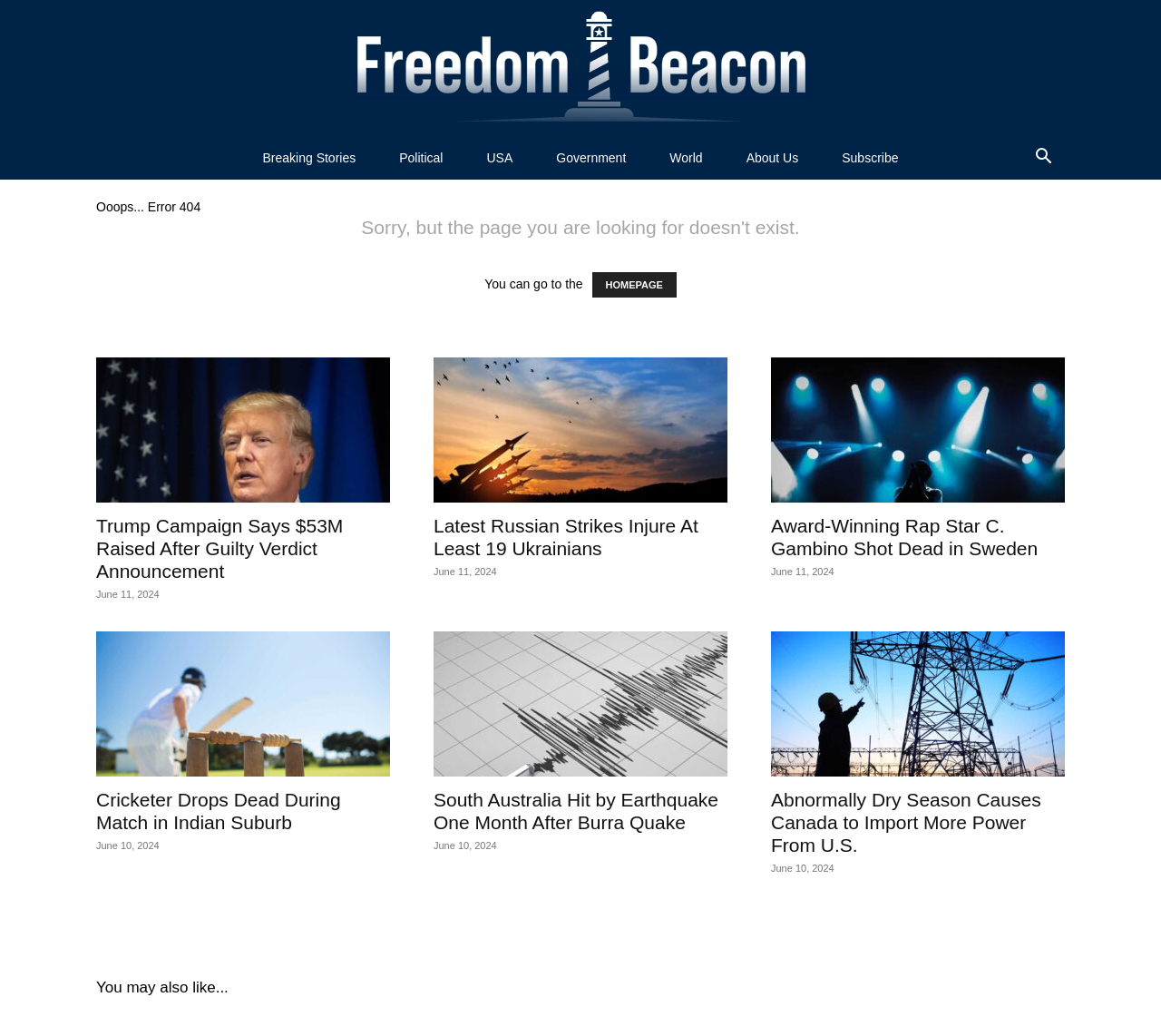Please identify the bounding box coordinates of the clickable area that will allow you to execute the instruction: "view latest Russian Strikes news".

[0.373, 0.345, 0.627, 0.485]